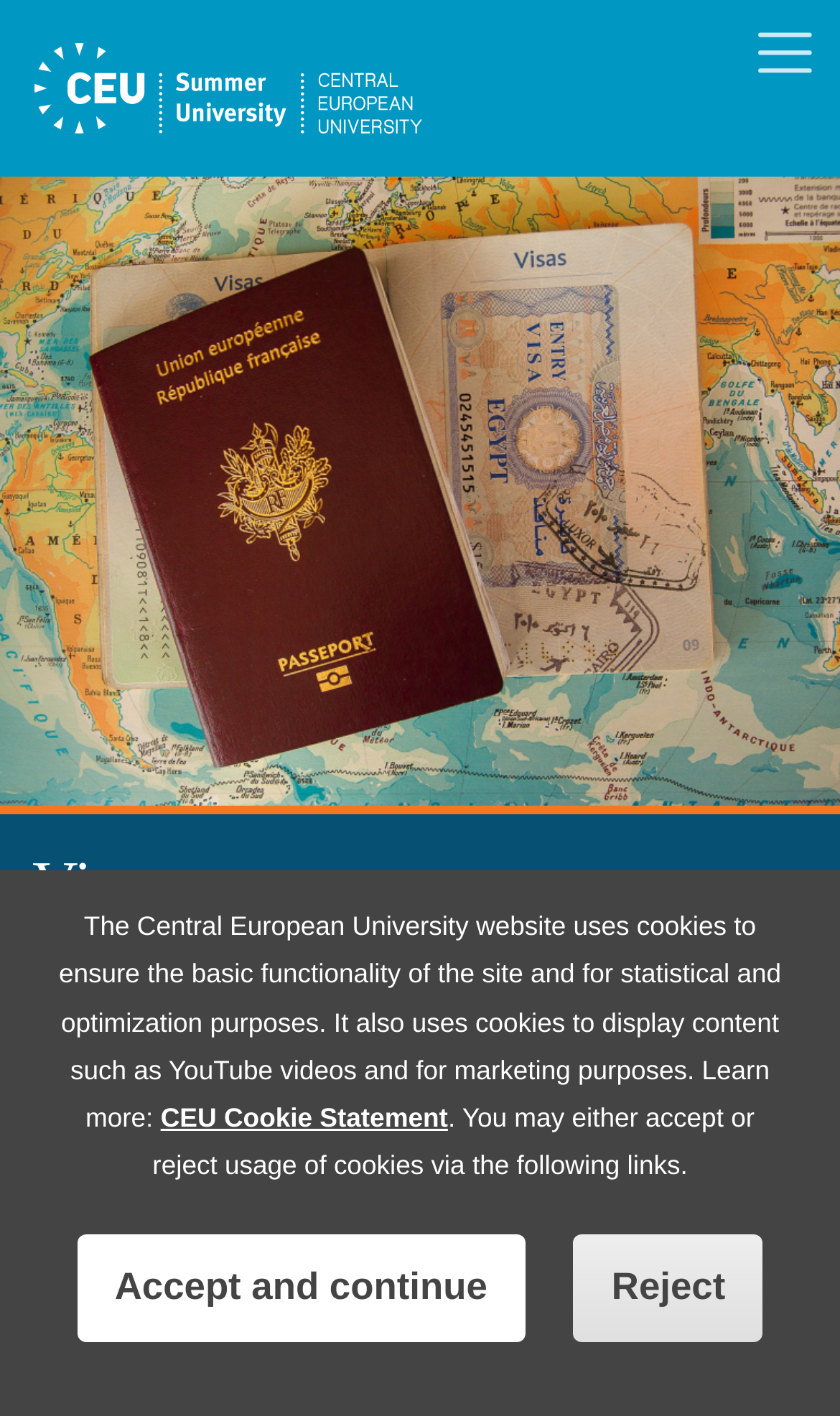Answer this question in one word or a short phrase: What is the text of the heading element?

Visa